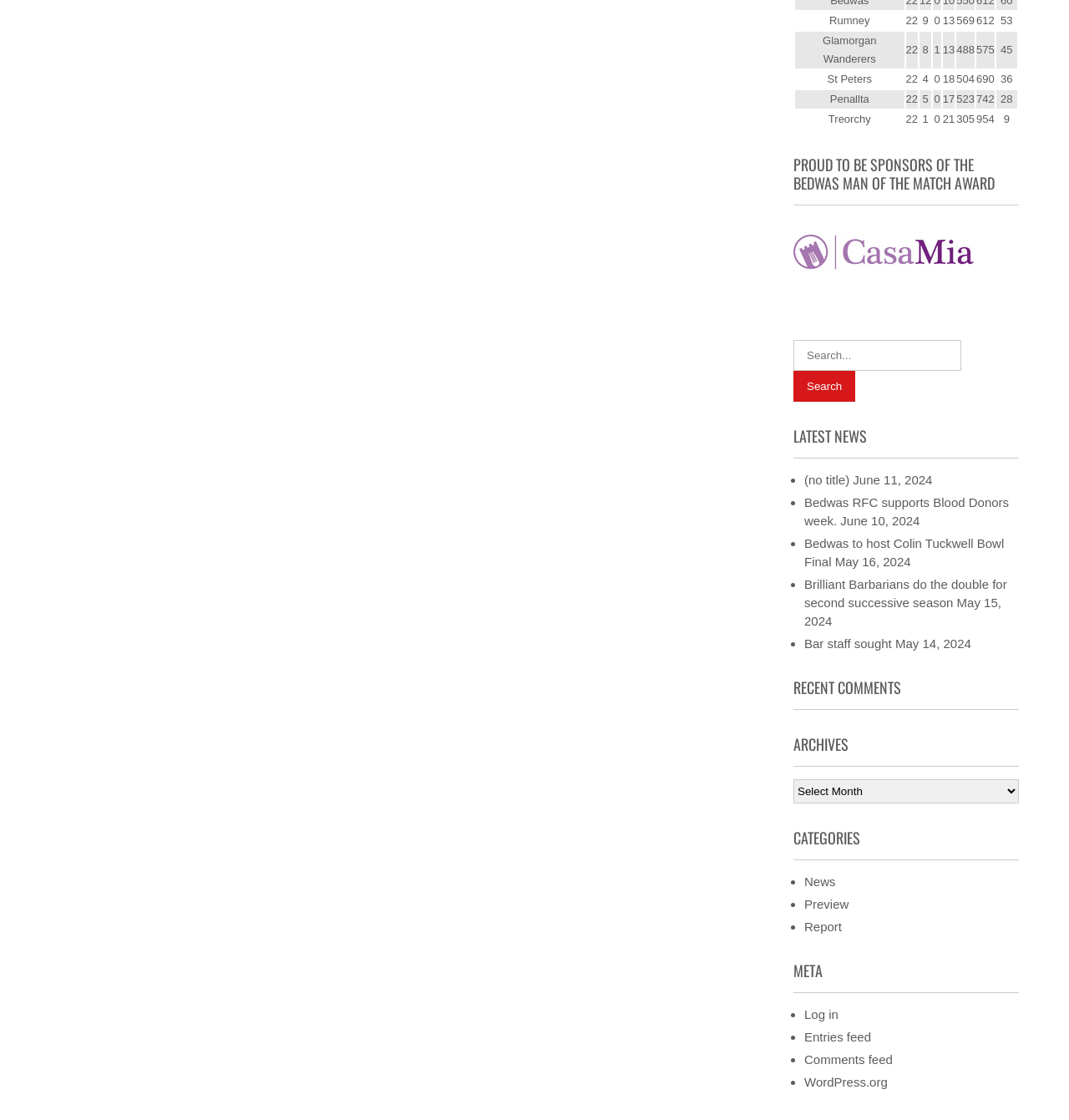Locate the bounding box coordinates of the clickable area needed to fulfill the instruction: "Select an archive".

[0.742, 0.696, 0.953, 0.717]